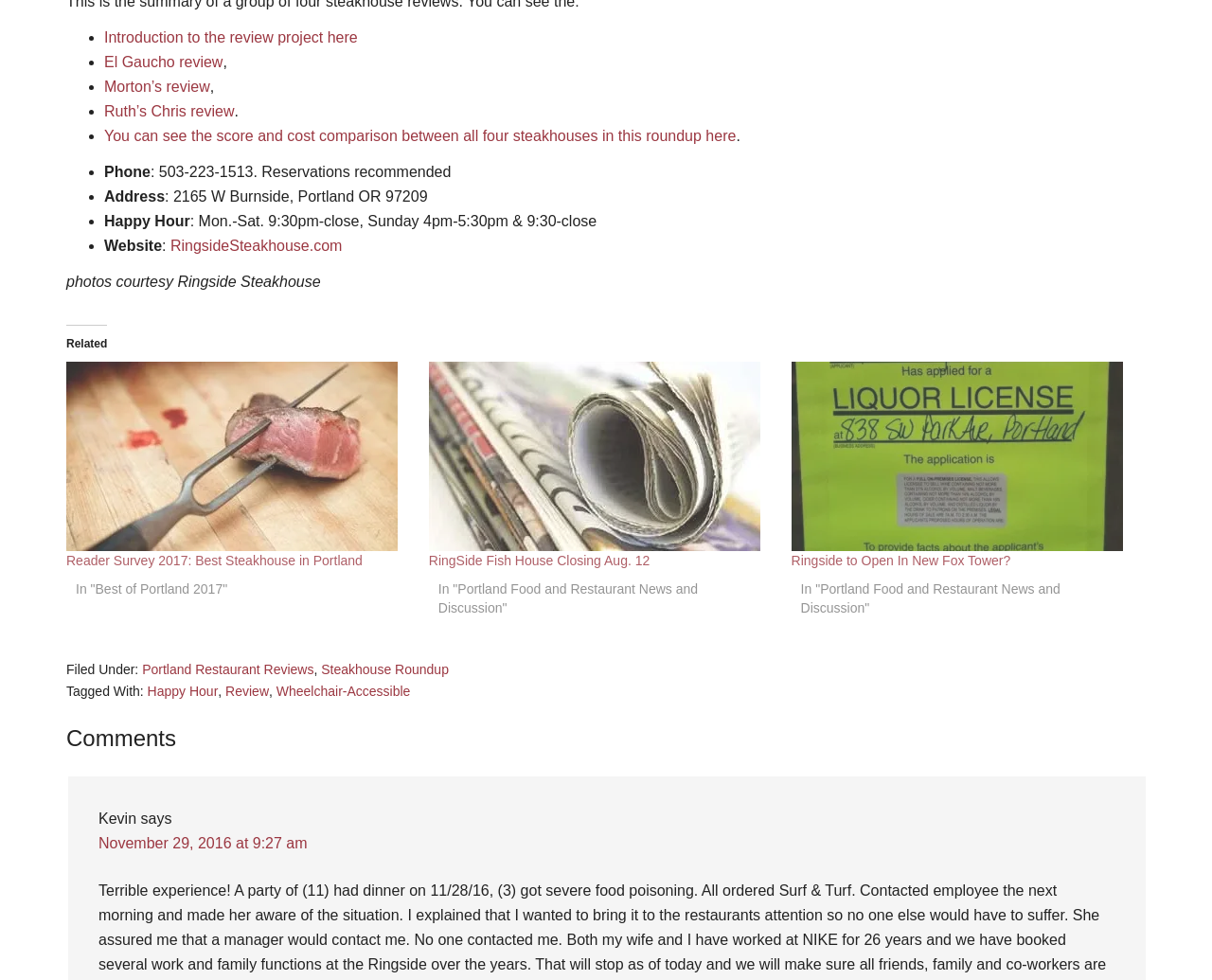Answer the question using only a single word or phrase: 
What is the name of the related restaurant mentioned?

Laurelhurst Market